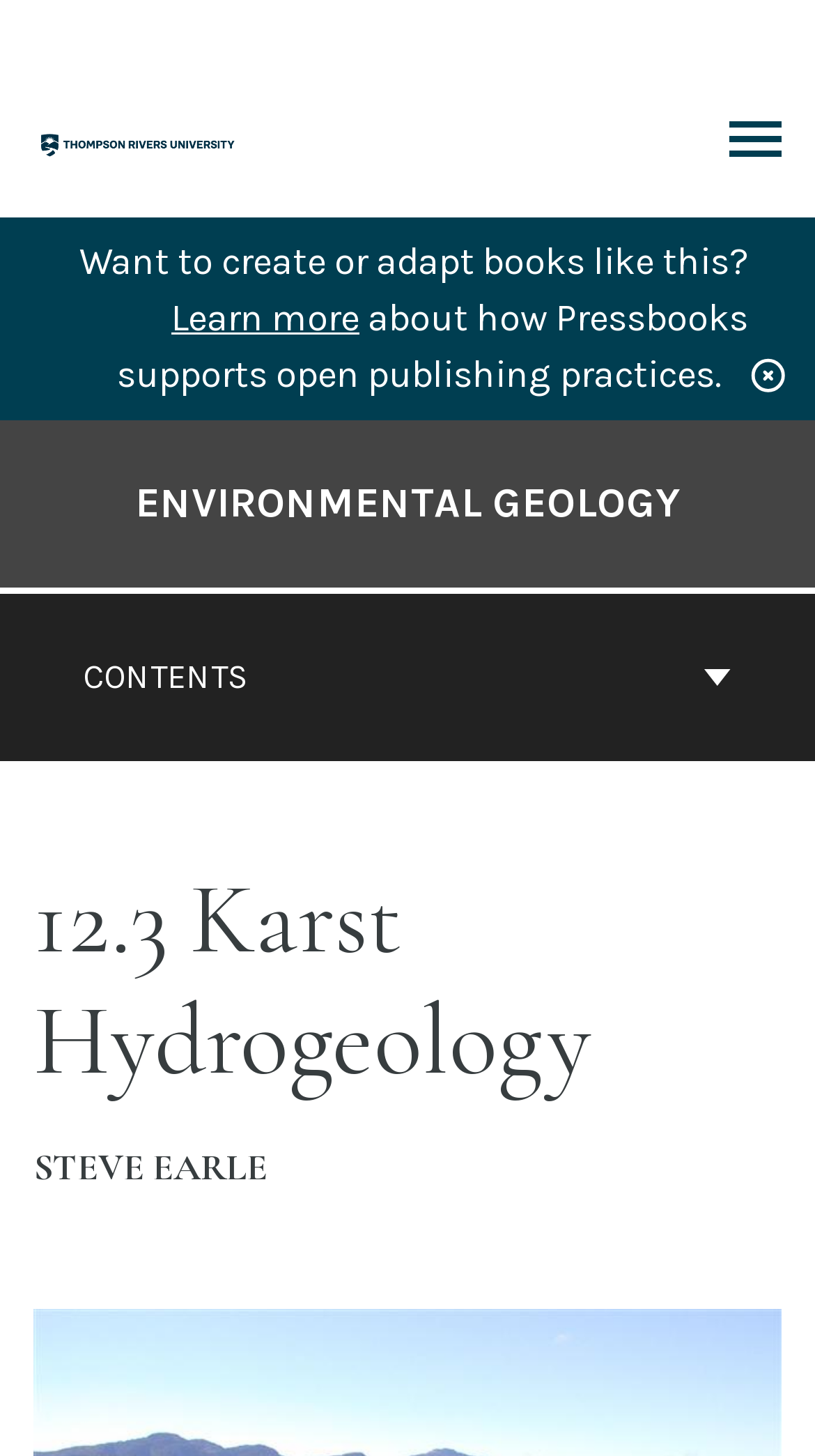Find and provide the bounding box coordinates for the UI element described here: "alt="Bary Rahma"". The coordinates should be given as four float numbers between 0 and 1: [left, top, right, bottom].

None